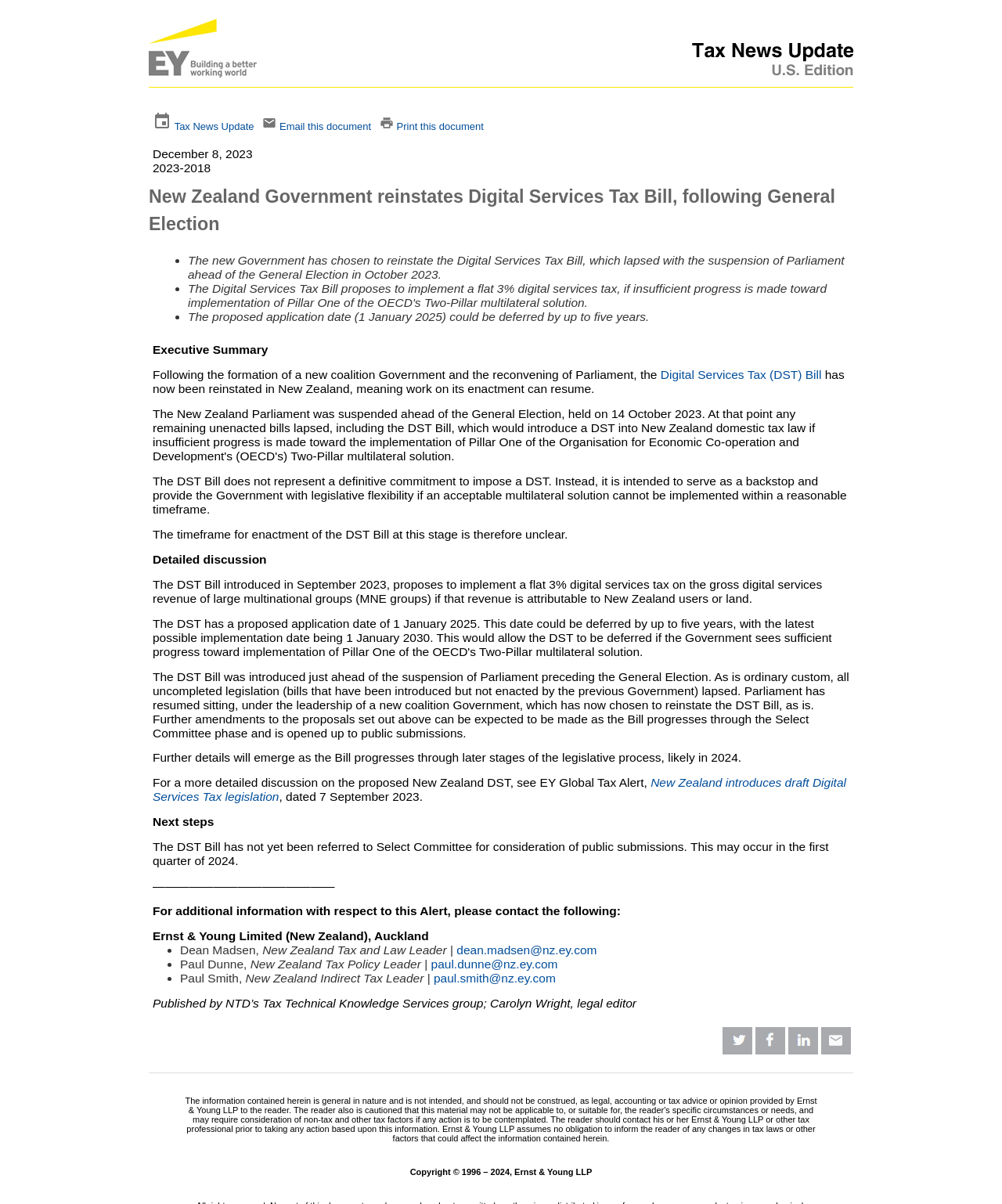Specify the bounding box coordinates of the element's area that should be clicked to execute the given instruction: "Contact Paul Dunne". The coordinates should be four float numbers between 0 and 1, i.e., [left, top, right, bottom].

[0.43, 0.795, 0.557, 0.806]